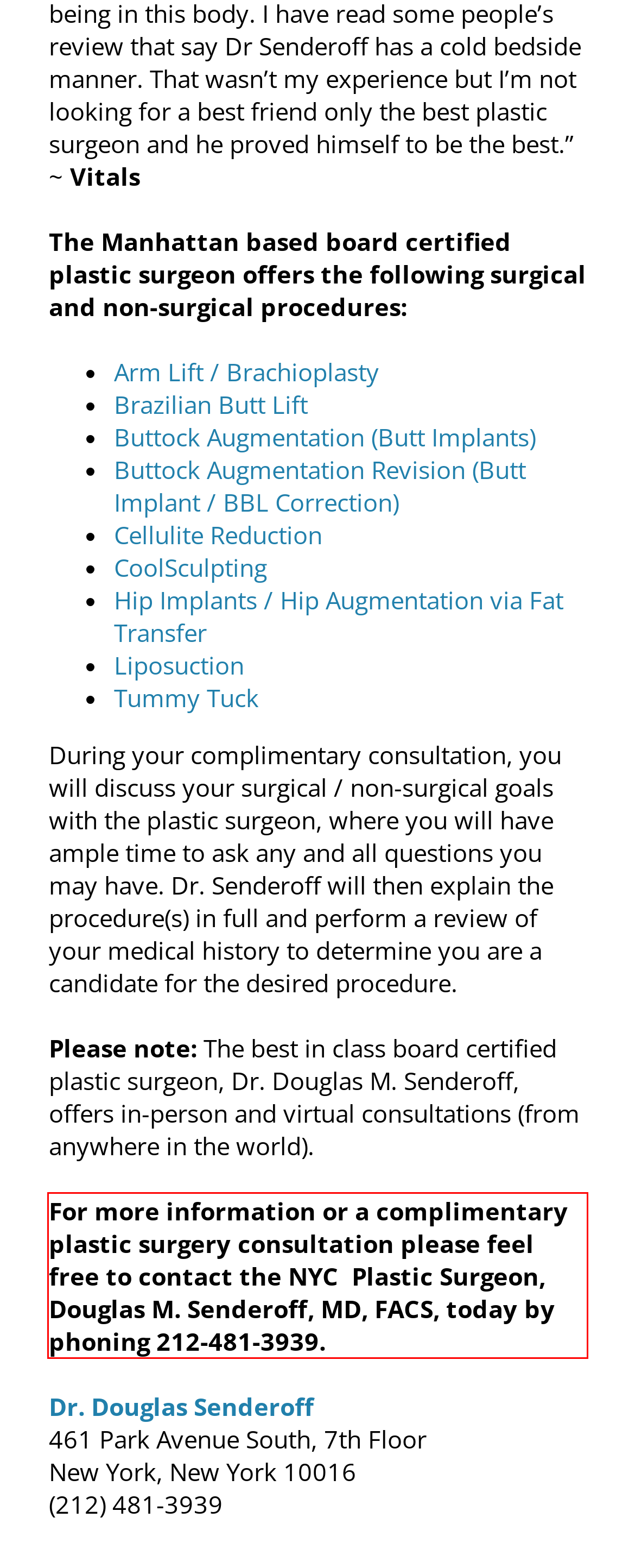You are provided with a webpage screenshot that includes a red rectangle bounding box. Extract the text content from within the bounding box using OCR.

For more information or a complimentary plastic surgery consultation please feel free to contact the NYC Plastic Surgeon, Douglas M. Senderoff, MD, FACS, today by phoning 212-481-3939.